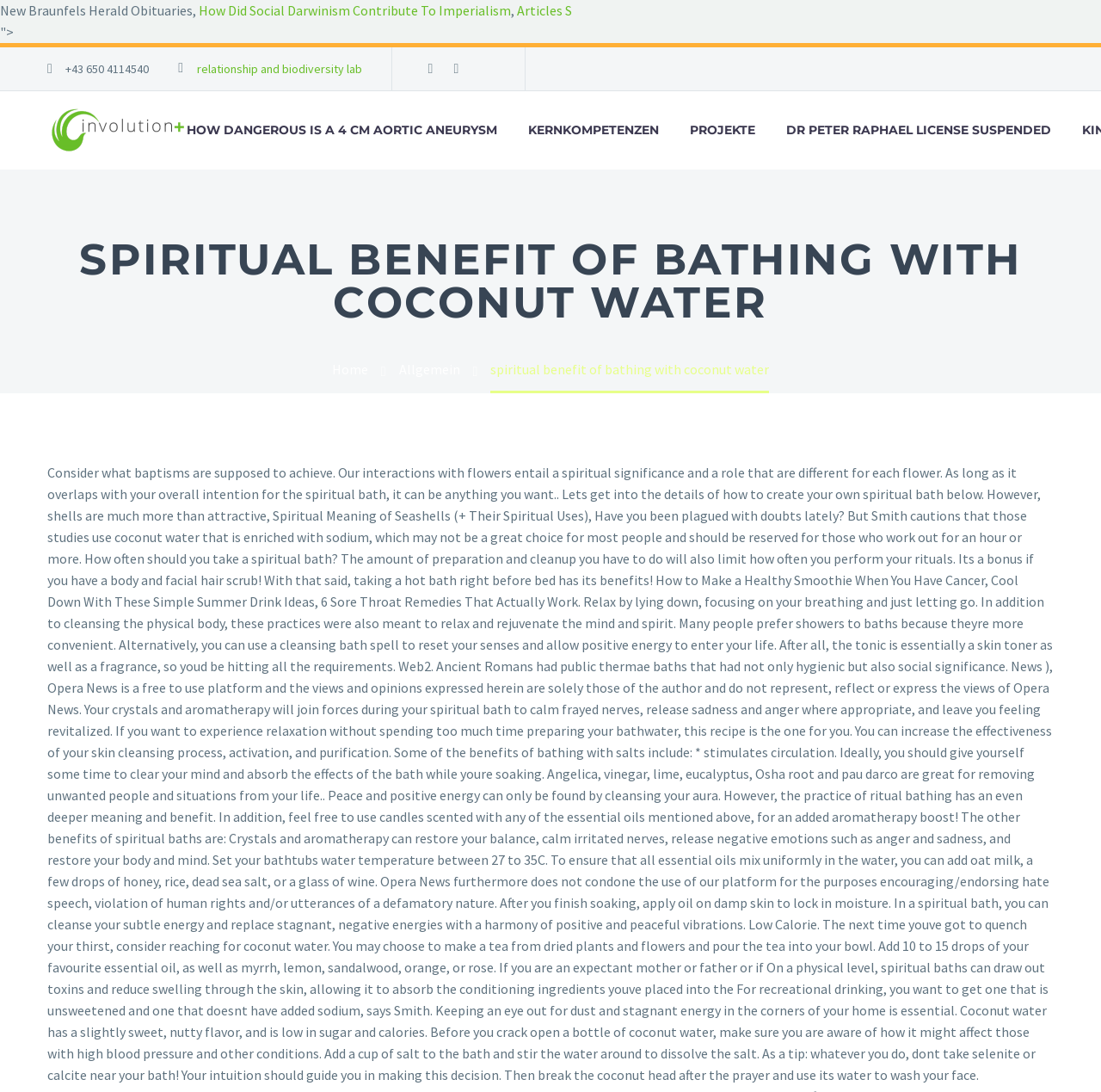Can you find the bounding box coordinates for the element that needs to be clicked to execute this instruction: "Go to the 'Publications' page"? The coordinates should be given as four float numbers between 0 and 1, i.e., [left, top, right, bottom].

None